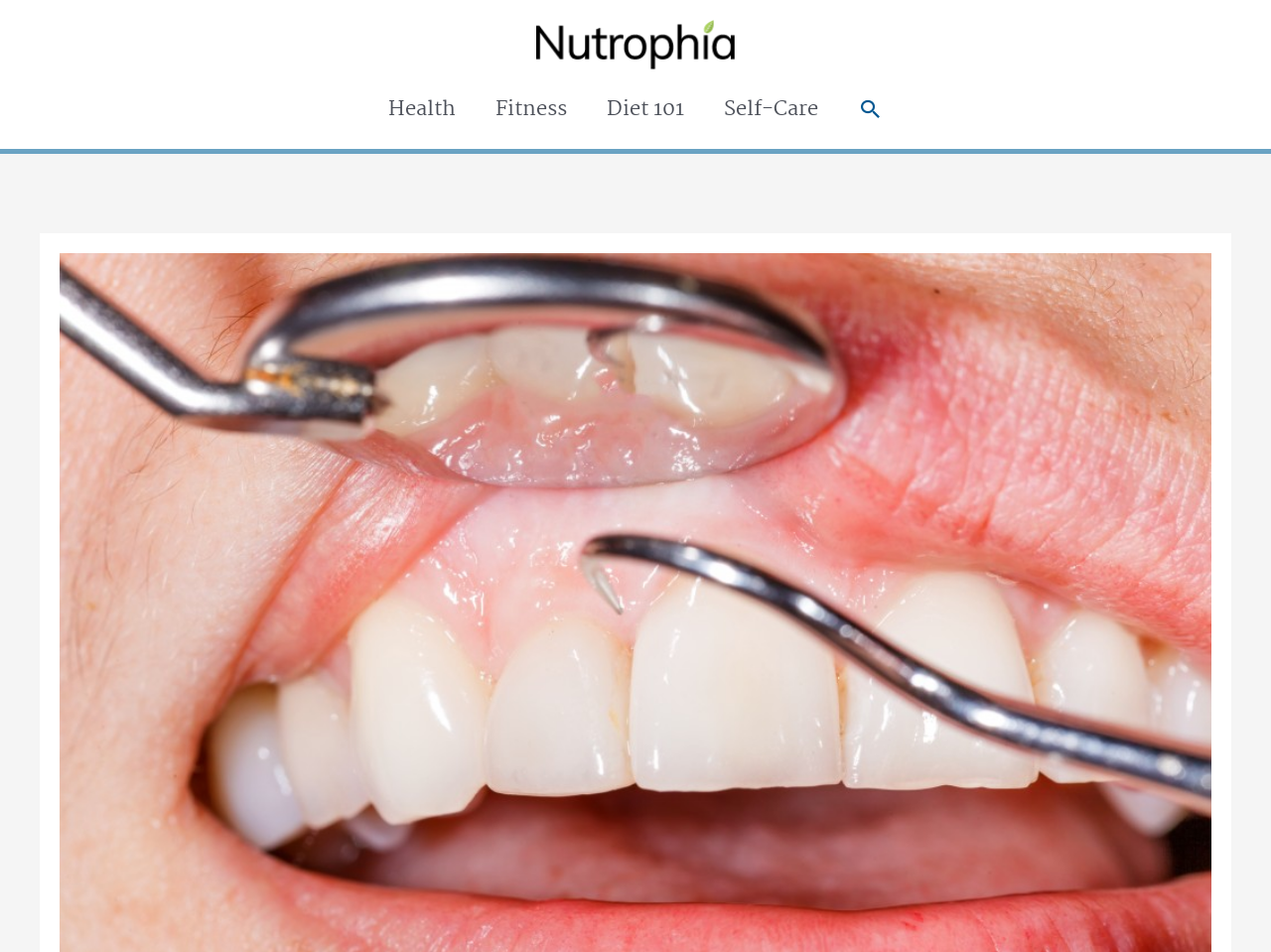Describe all significant elements and features of the webpage.

The webpage is about dental hygienists and their role, with a focus on the misconception that they only provide annual teeth cleaning. At the top left of the page, there is a logo image with a corresponding link. To the right of the logo, there is a navigation menu labeled "Site Navigation" that spans most of the width of the page. This menu contains five links: "Health", "Fitness", "Diet 101", "Self-Care", and a "Search icon link" at the far right. The links are arranged horizontally, with "Health" being the first link on the left and "Search icon link" being the last link on the right.